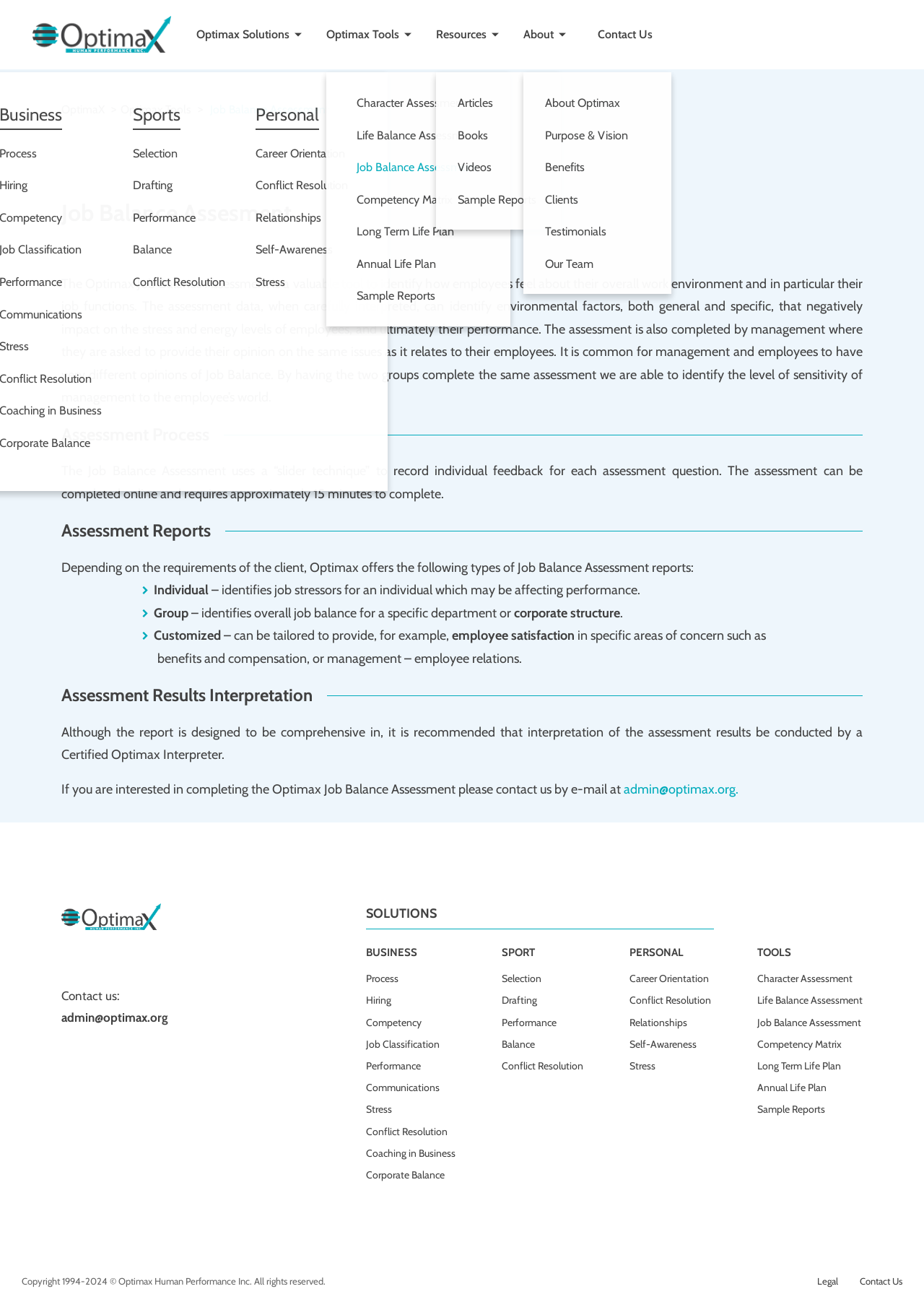Please find the bounding box coordinates of the element that you should click to achieve the following instruction: "Click on the 'About Optimax' link". The coordinates should be presented as four float numbers between 0 and 1: [left, top, right, bottom].

[0.59, 0.074, 0.671, 0.085]